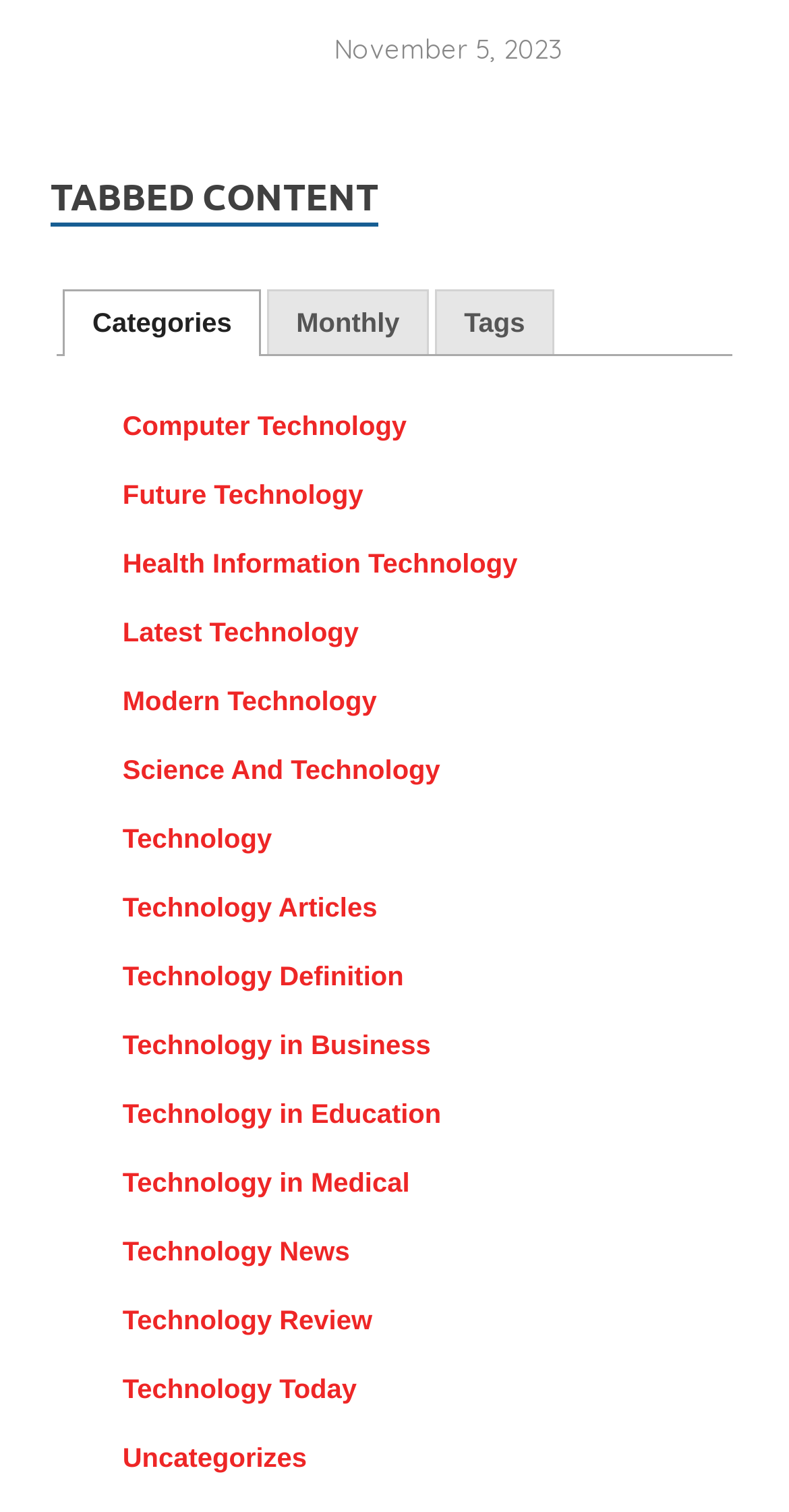From the screenshot, find the bounding box of the UI element matching this description: "Future Technology". Supply the bounding box coordinates in the form [left, top, right, bottom], each a float between 0 and 1.

[0.155, 0.317, 0.46, 0.337]